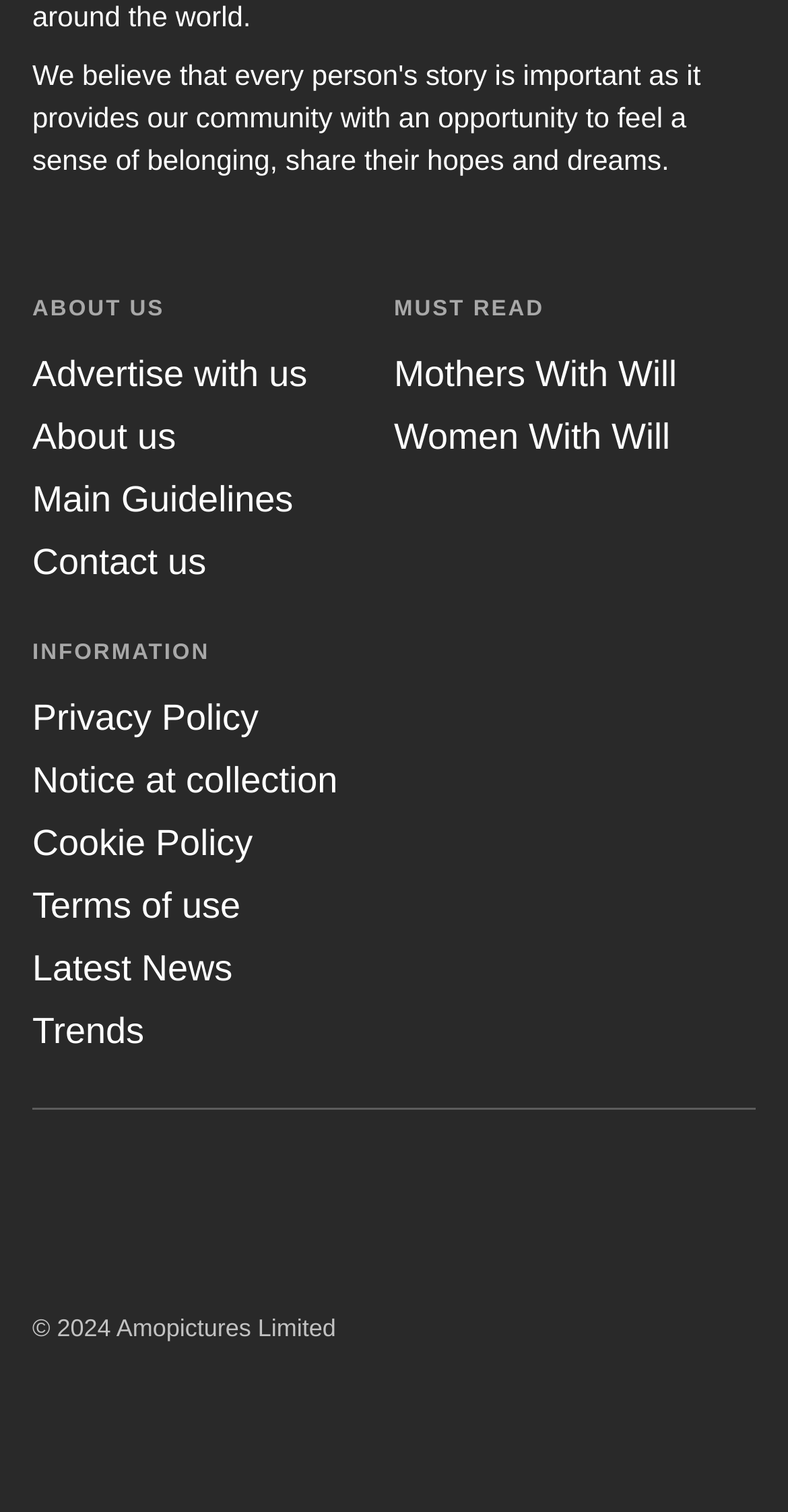Identify the bounding box coordinates of the specific part of the webpage to click to complete this instruction: "Read Mothers With Will".

[0.5, 0.234, 0.859, 0.261]